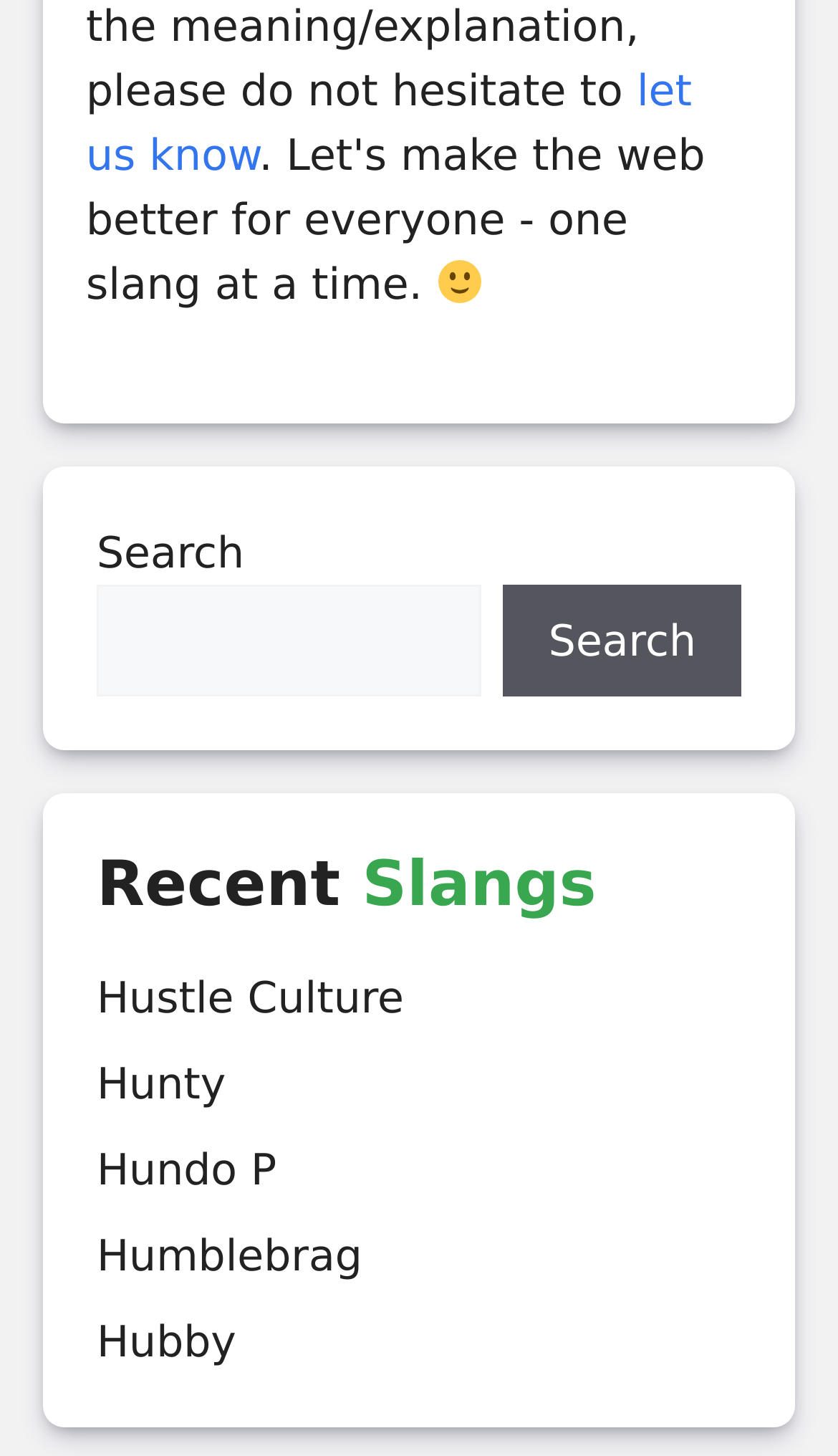Please identify the bounding box coordinates of the element's region that I should click in order to complete the following instruction: "check out Hunty". The bounding box coordinates consist of four float numbers between 0 and 1, i.e., [left, top, right, bottom].

[0.115, 0.726, 0.269, 0.761]